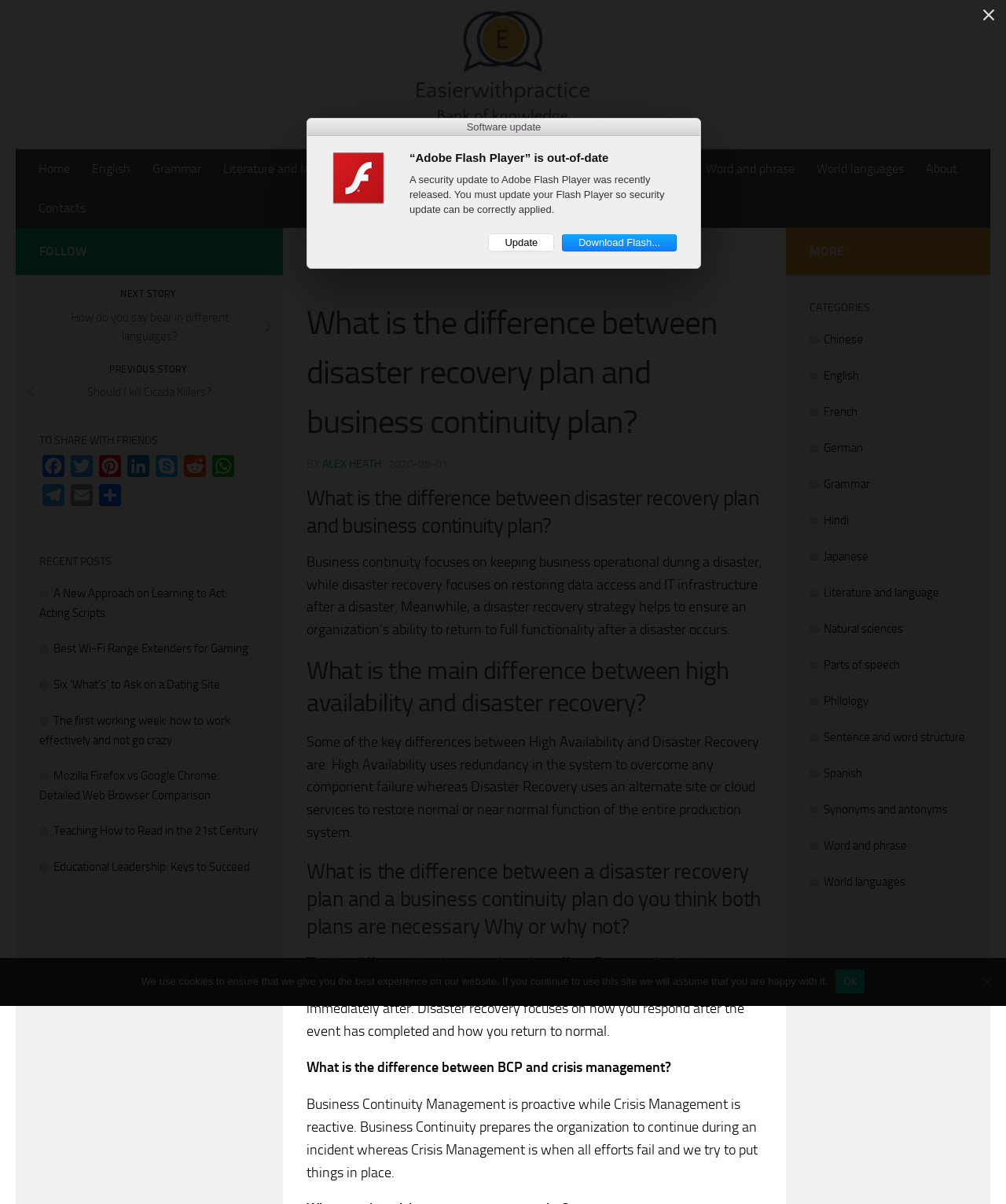What is the date of publication of the article 'What is the difference between disaster recovery plan and business continuity plan?'?
Based on the content of the image, thoroughly explain and answer the question.

This answer can be obtained by looking at the date mentioned in the webpage content, which is '2020-08-01'.